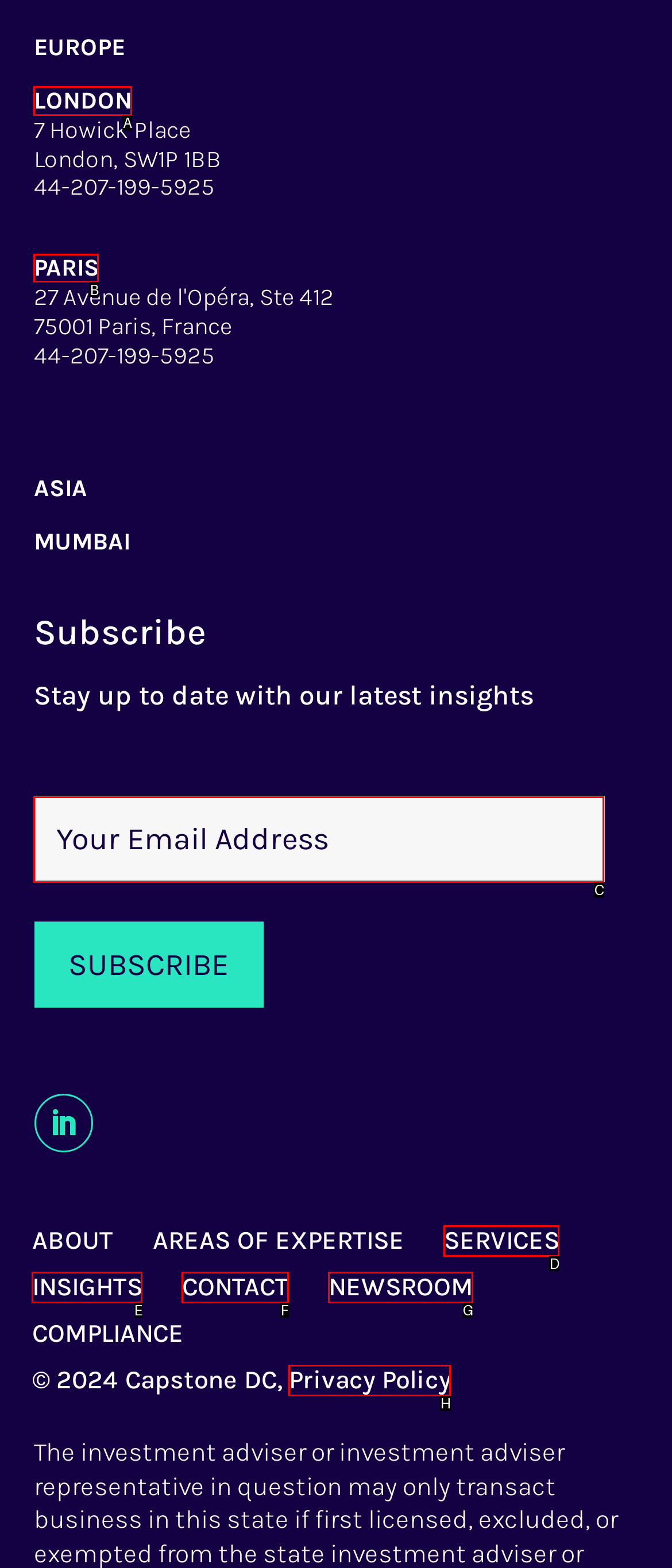Choose the HTML element that should be clicked to accomplish the task: View the Paris page. Answer with the letter of the chosen option.

B